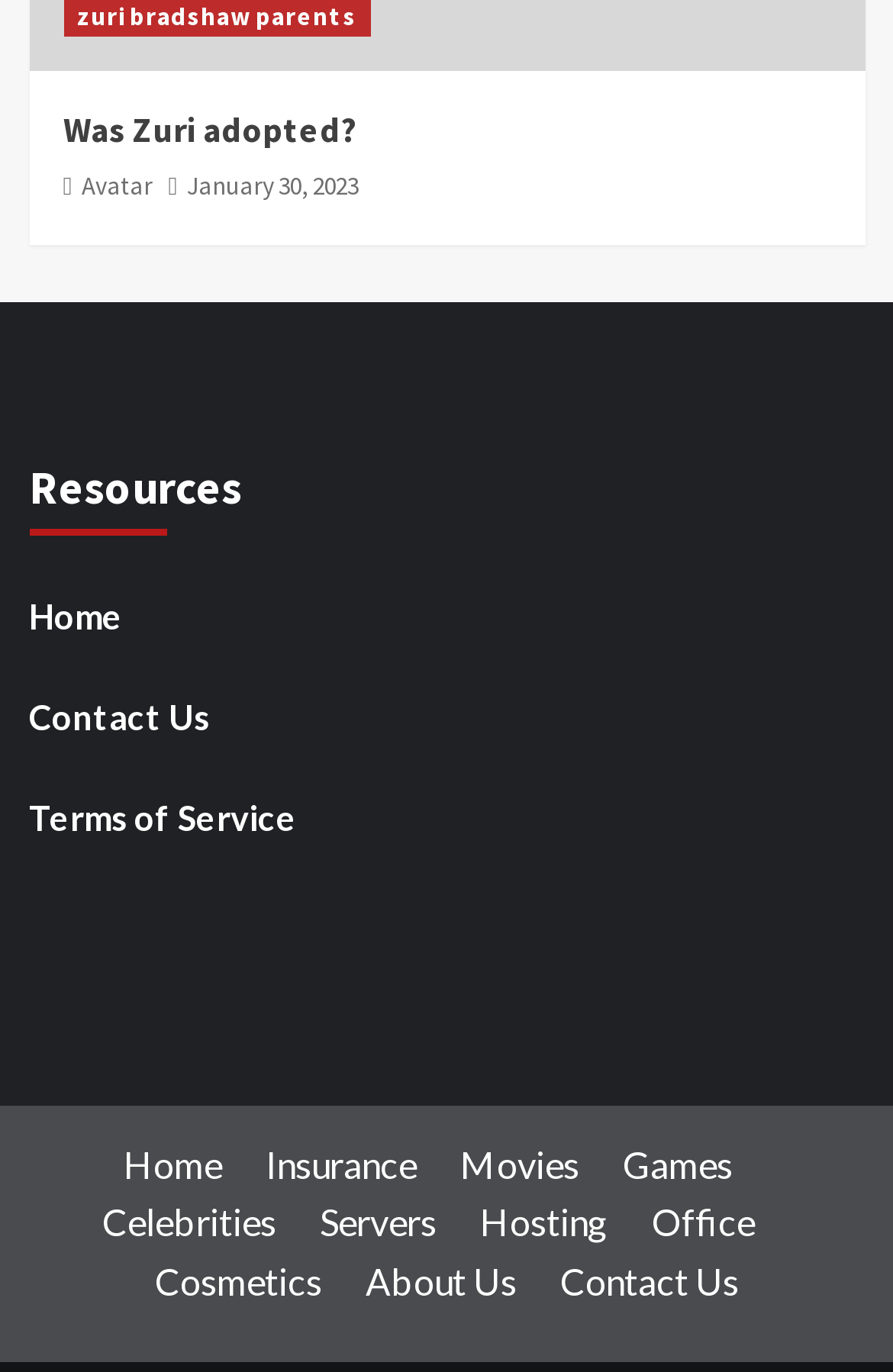Please find the bounding box coordinates for the clickable element needed to perform this instruction: "Click on 'Home' link".

[0.032, 0.428, 0.968, 0.493]